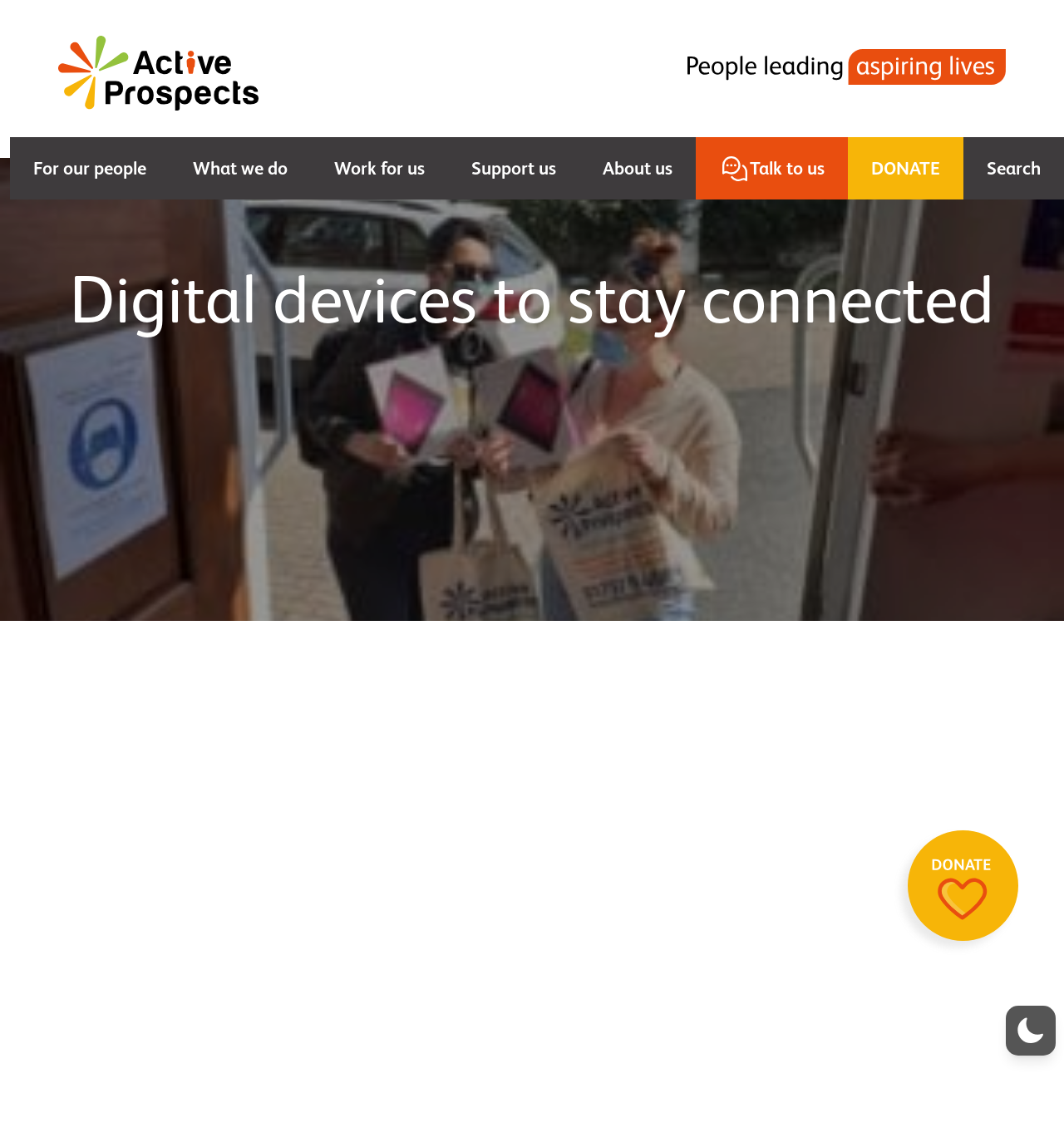Find the primary header on the webpage and provide its text.

Digital devices to stay connected